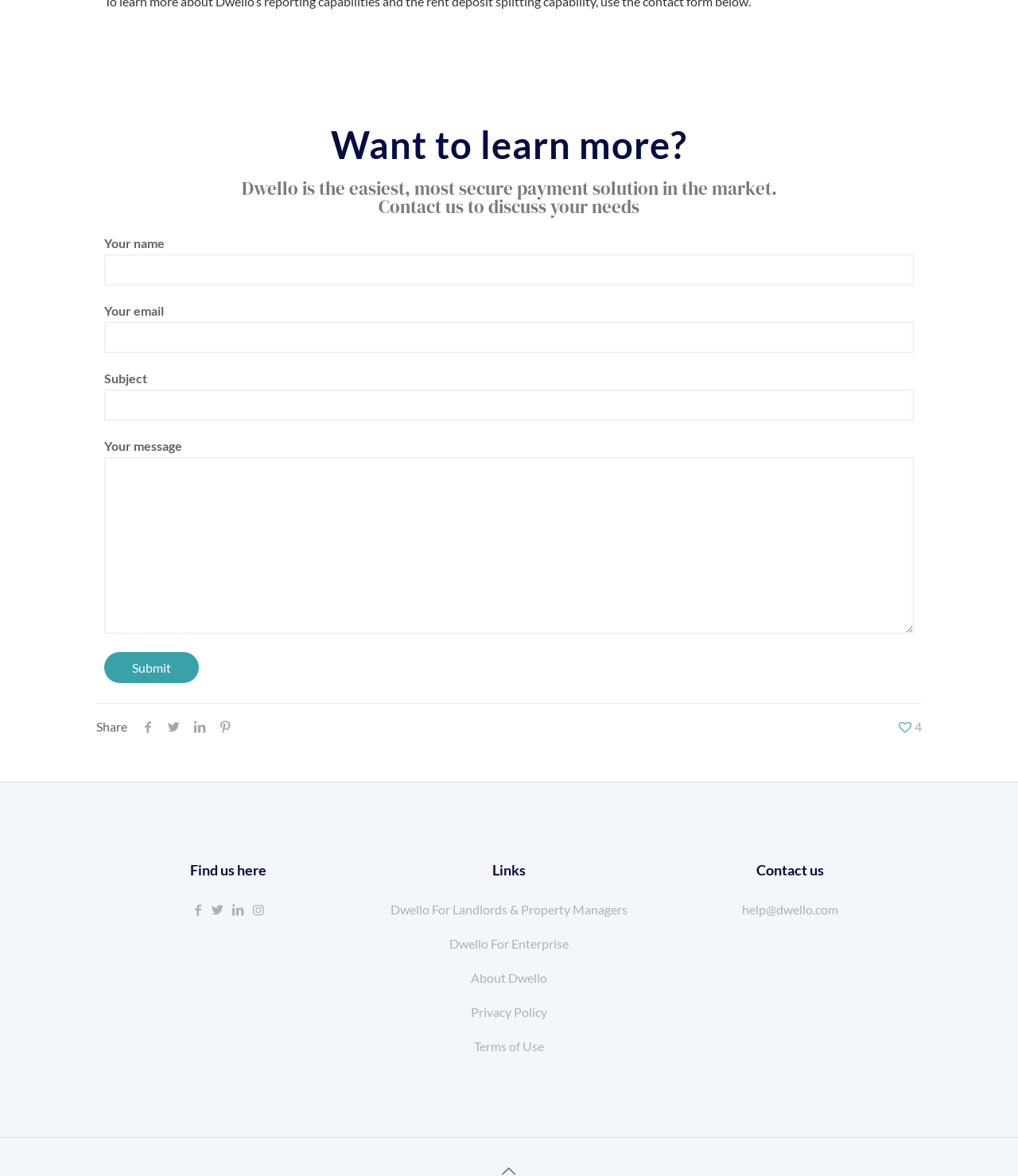What are the different sections on the webpage?
Use the image to answer the question with a single word or phrase.

Find us here, Links, and Contact us